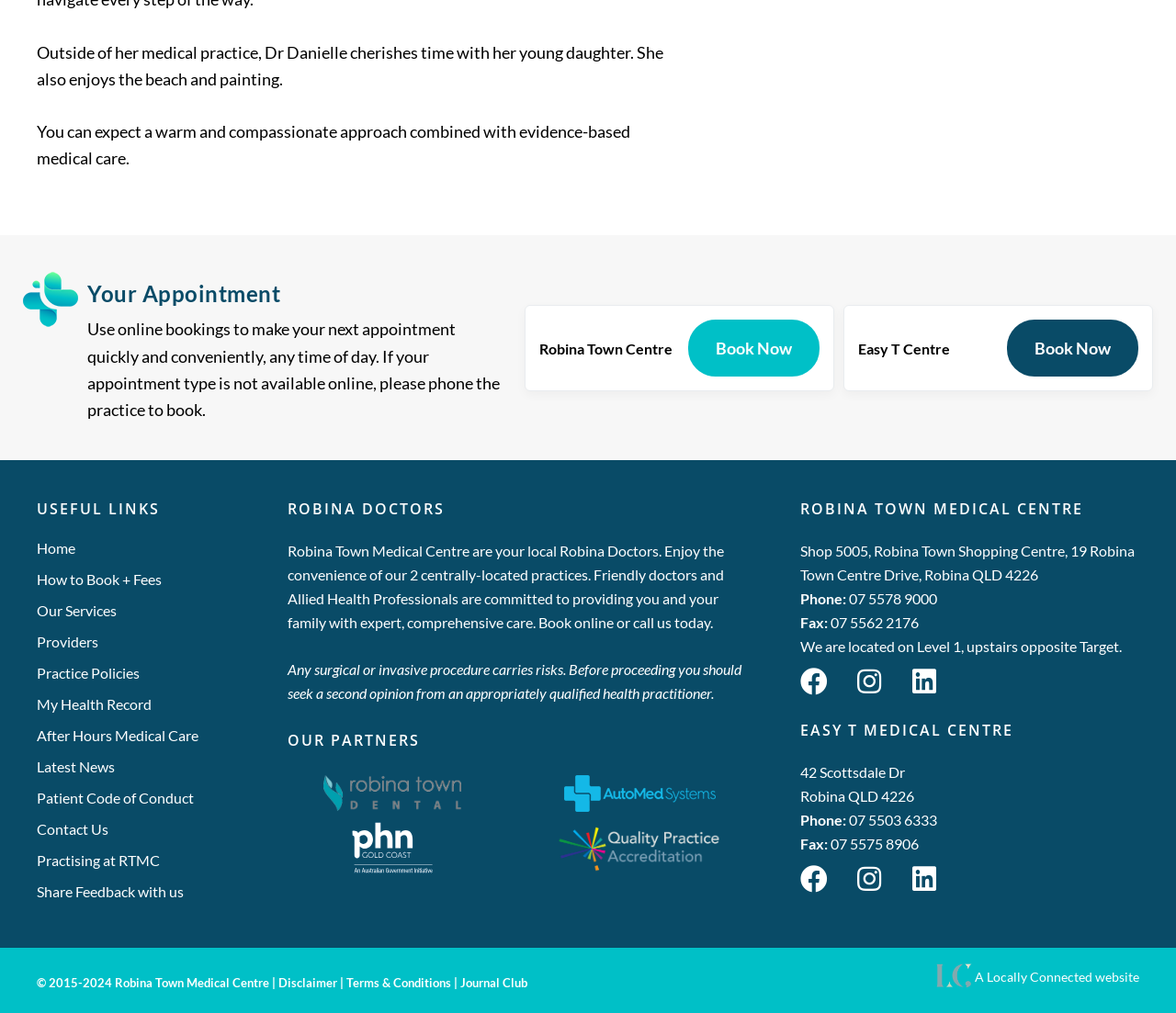What is the name of the medical centre?
Using the image as a reference, give a one-word or short phrase answer.

Robina Town Medical Centre